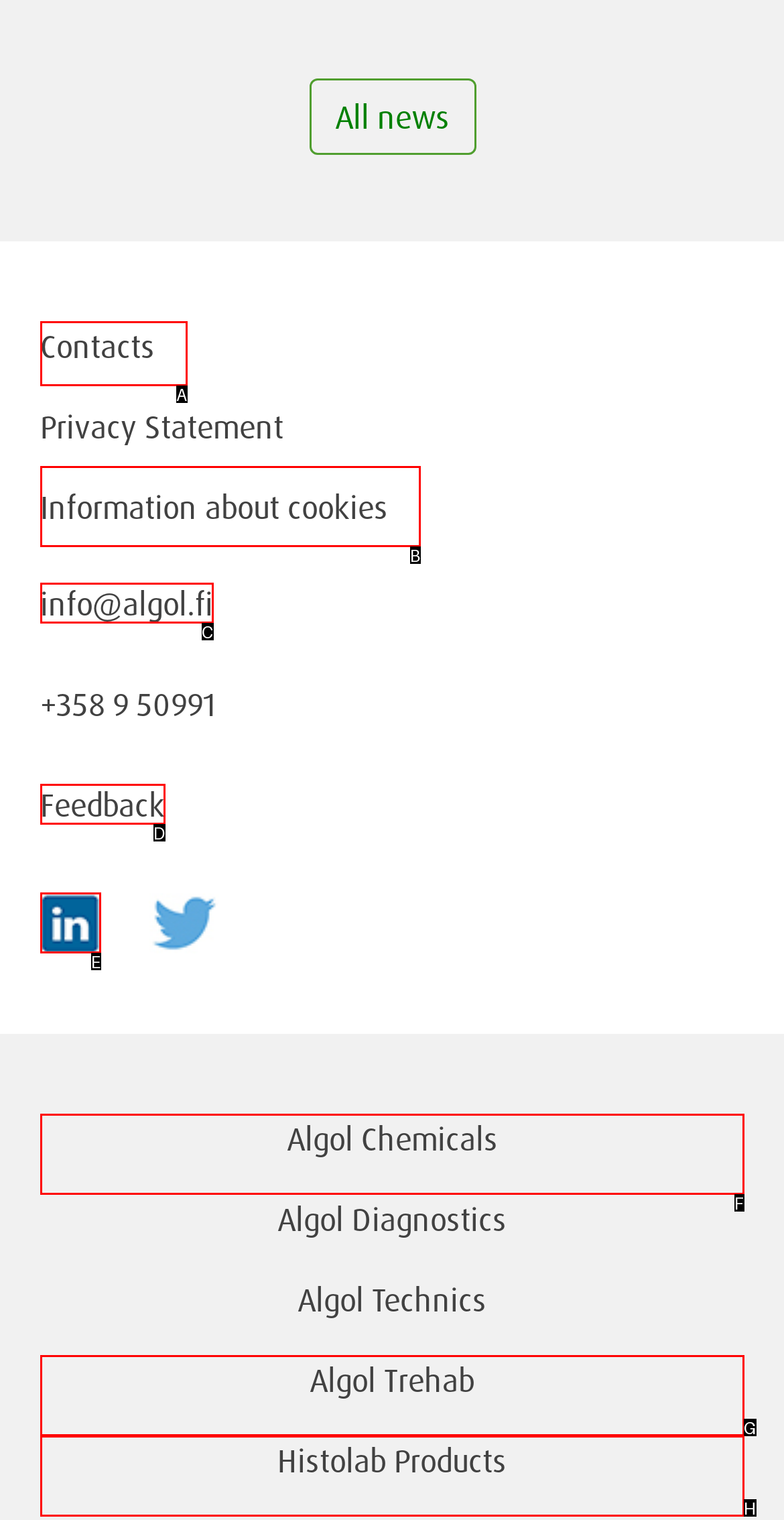Point out the HTML element that matches the following description: Algol Trehab
Answer with the letter from the provided choices.

G